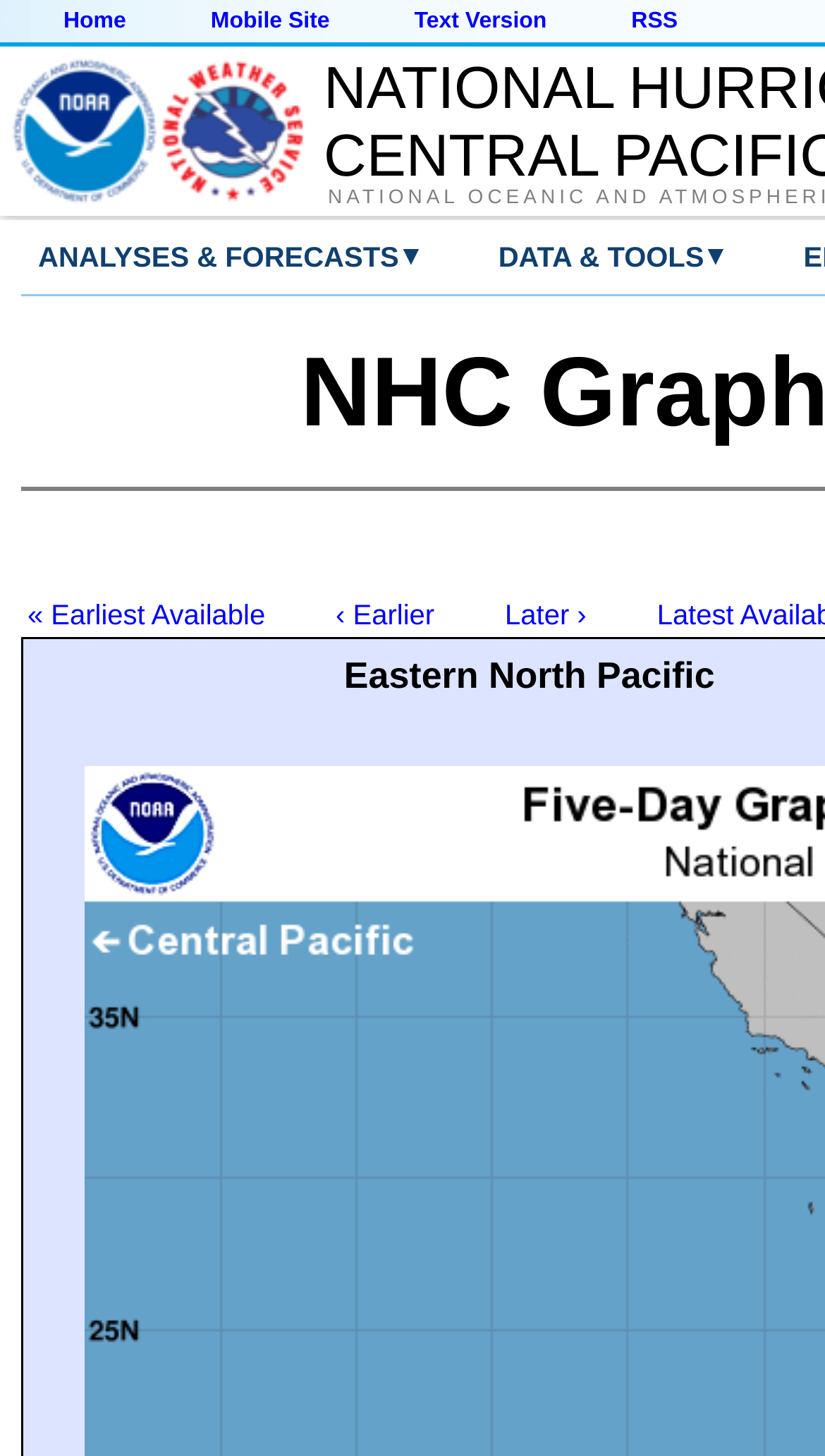Answer with a single word or phrase: 
How many dropdown menus are there?

2